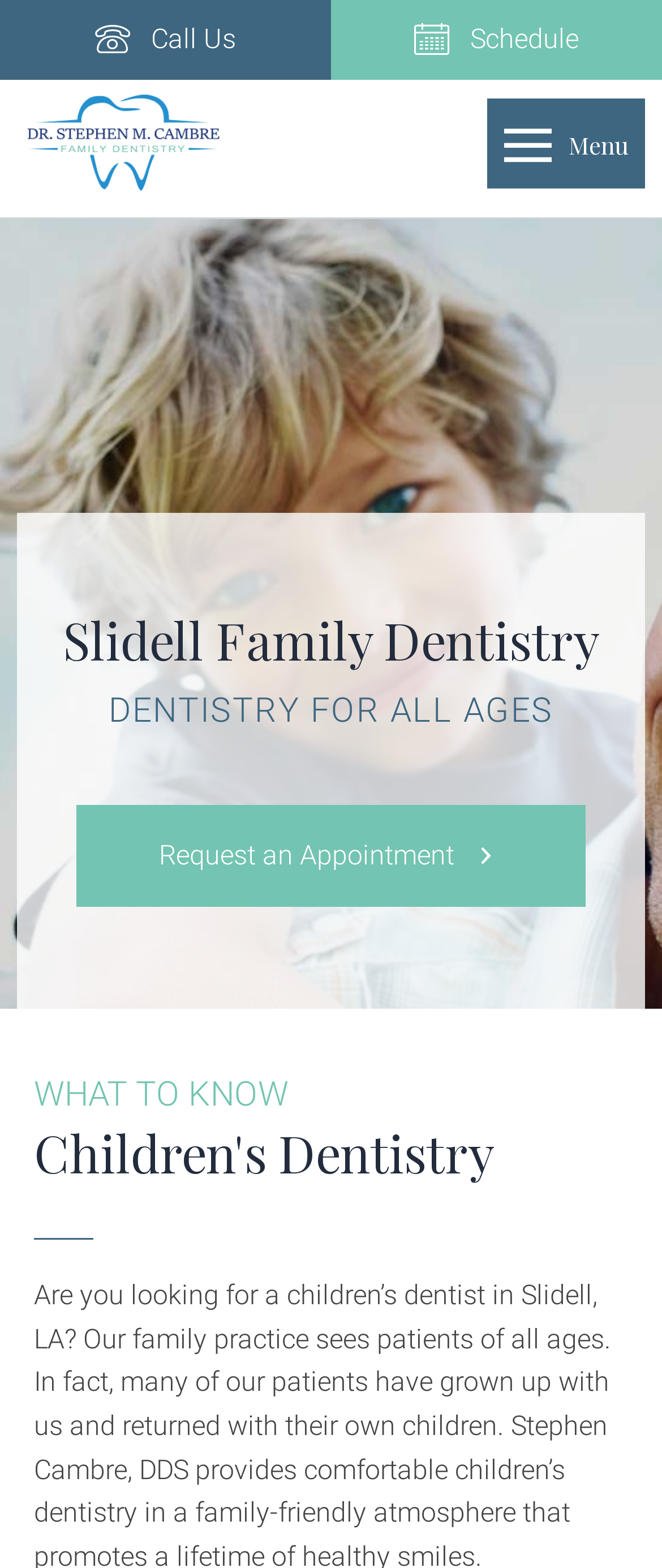What is the age range of the patients?
Based on the image, answer the question in a detailed manner.

I found the age range of the patients by looking at the static text 'DENTISTRY FOR ALL AGES' which is located below the heading 'Slidell Family Dentistry'.